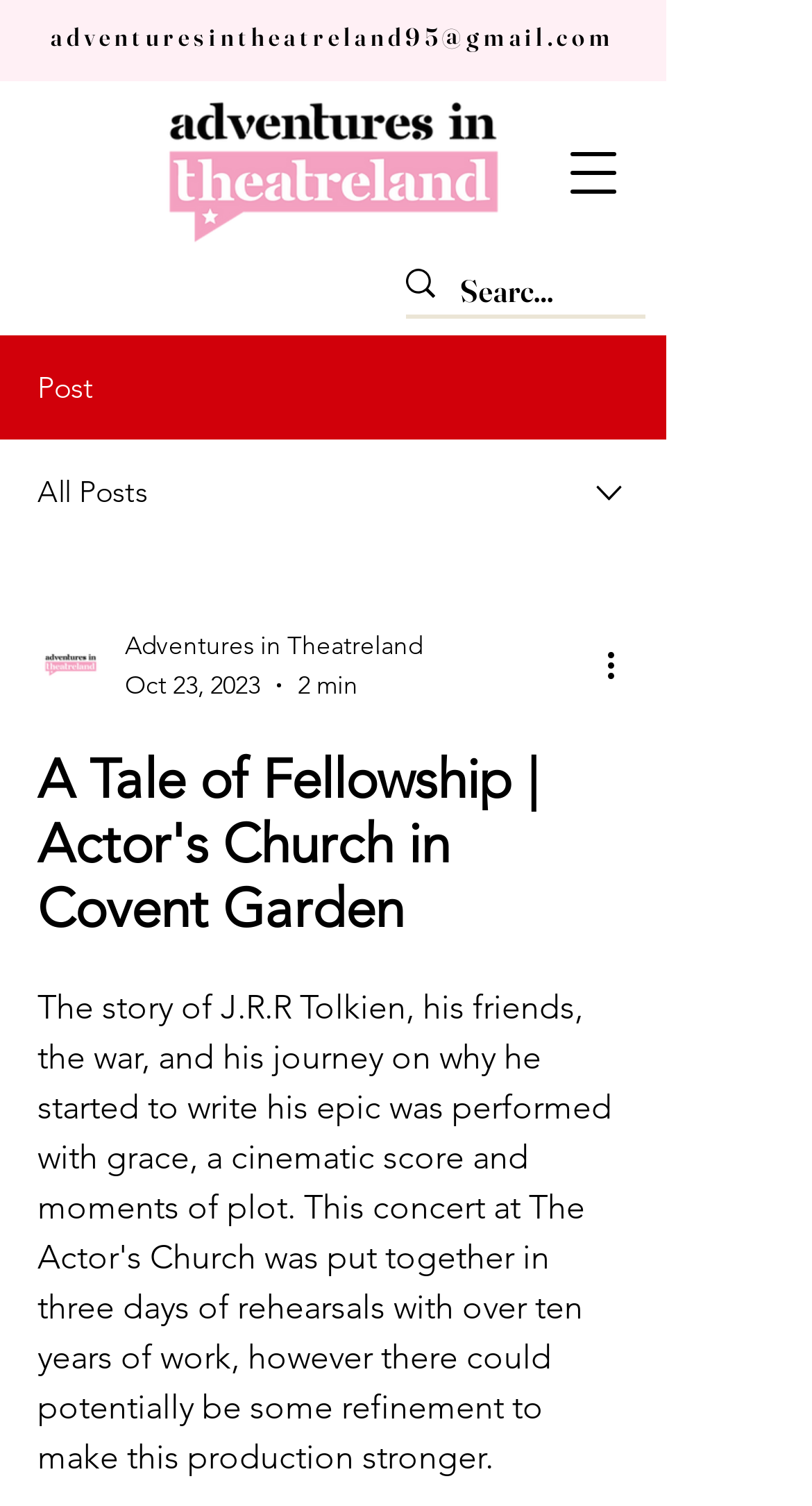What is the purpose of the button with the text 'Open navigation menu'?
Please respond to the question with a detailed and informative answer.

I inferred the purpose of the button by looking at its text 'Open navigation menu' and its property 'hasPopup: dialog', which suggests that it opens a navigation menu when clicked.